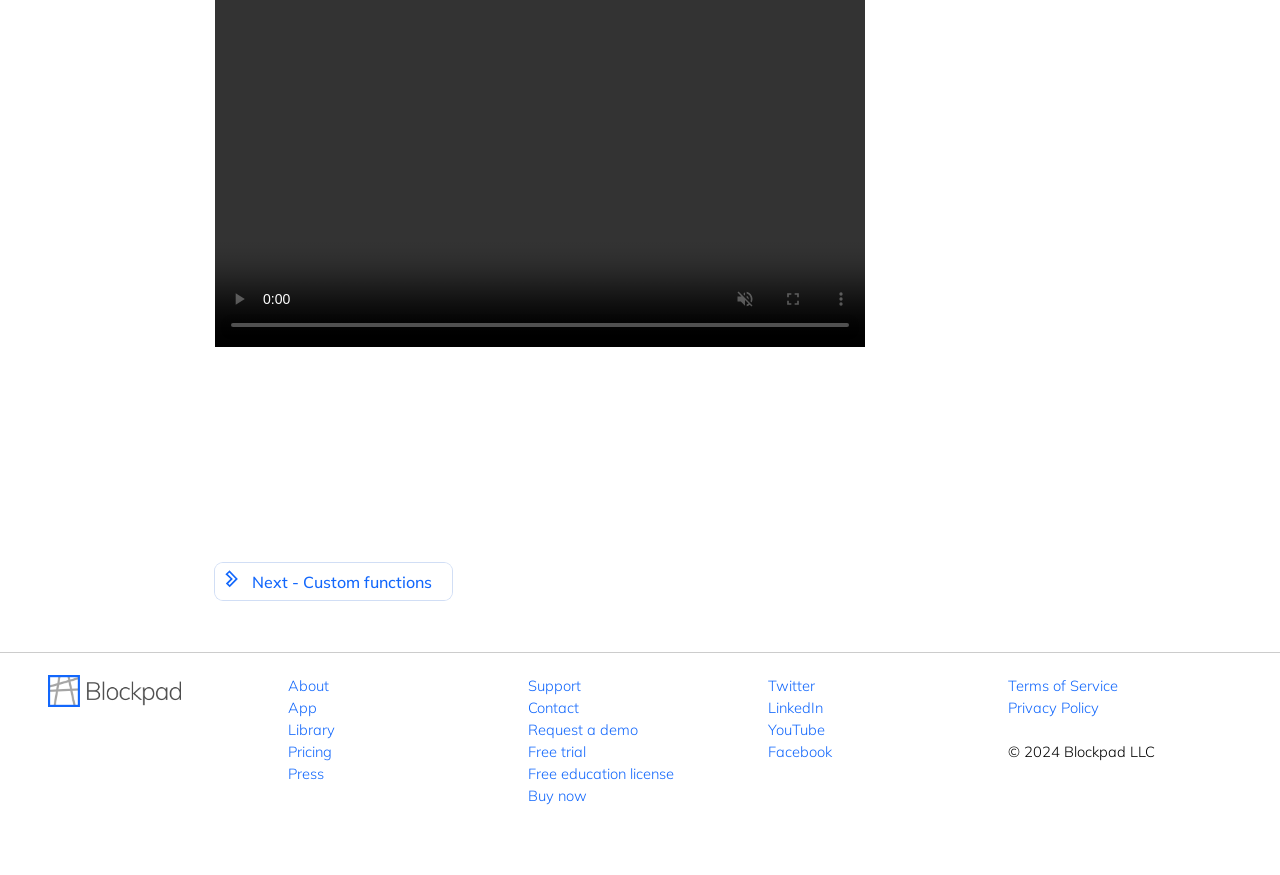Using the information in the image, give a comprehensive answer to the question: 
What is the name of the company?

The company name is found in the StaticText element with OCR text '© 2024 Blockpad LLC' and has a bounding box with coordinates [0.787, 0.848, 0.902, 0.87]. This suggests that the company name is Blockpad LLC.